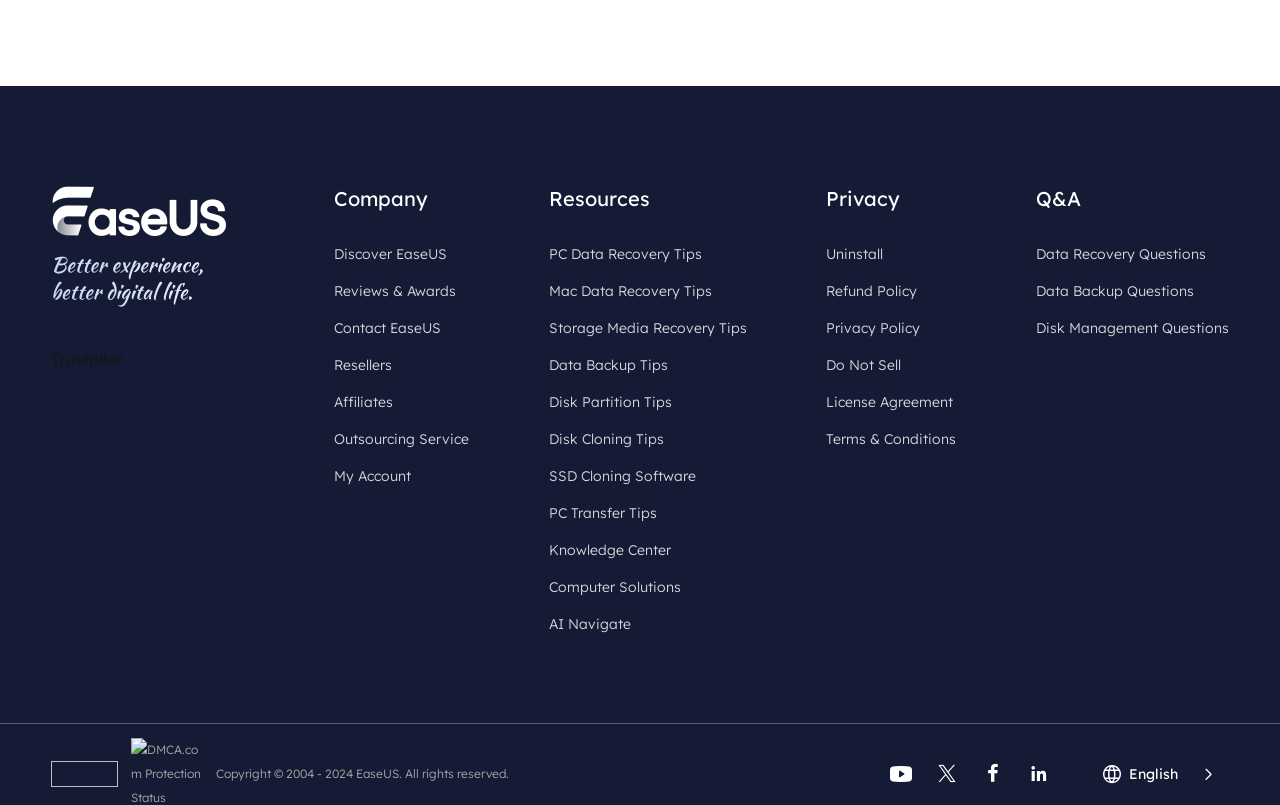What type of resources are provided on the webpage?
Based on the image, answer the question with a single word or brief phrase.

Data recovery and backup tips